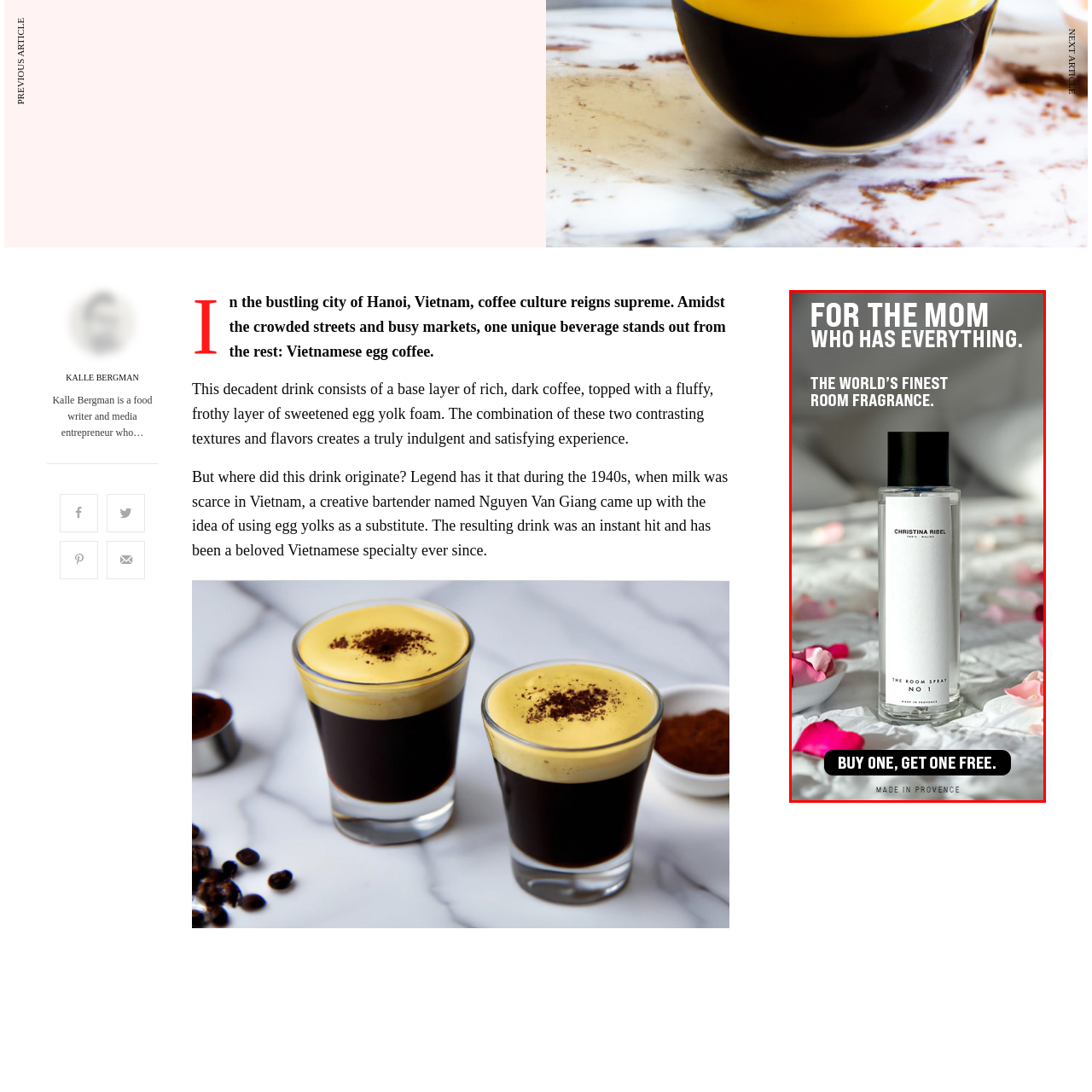What is the sentiment of the text above the bottle?
Examine the content inside the red bounding box in the image and provide a thorough answer to the question based on that visual information.

The caption describes the text above the bottle as 'capturing attention with its sentimentality', indicating that the sentiment of the text is sentimental.